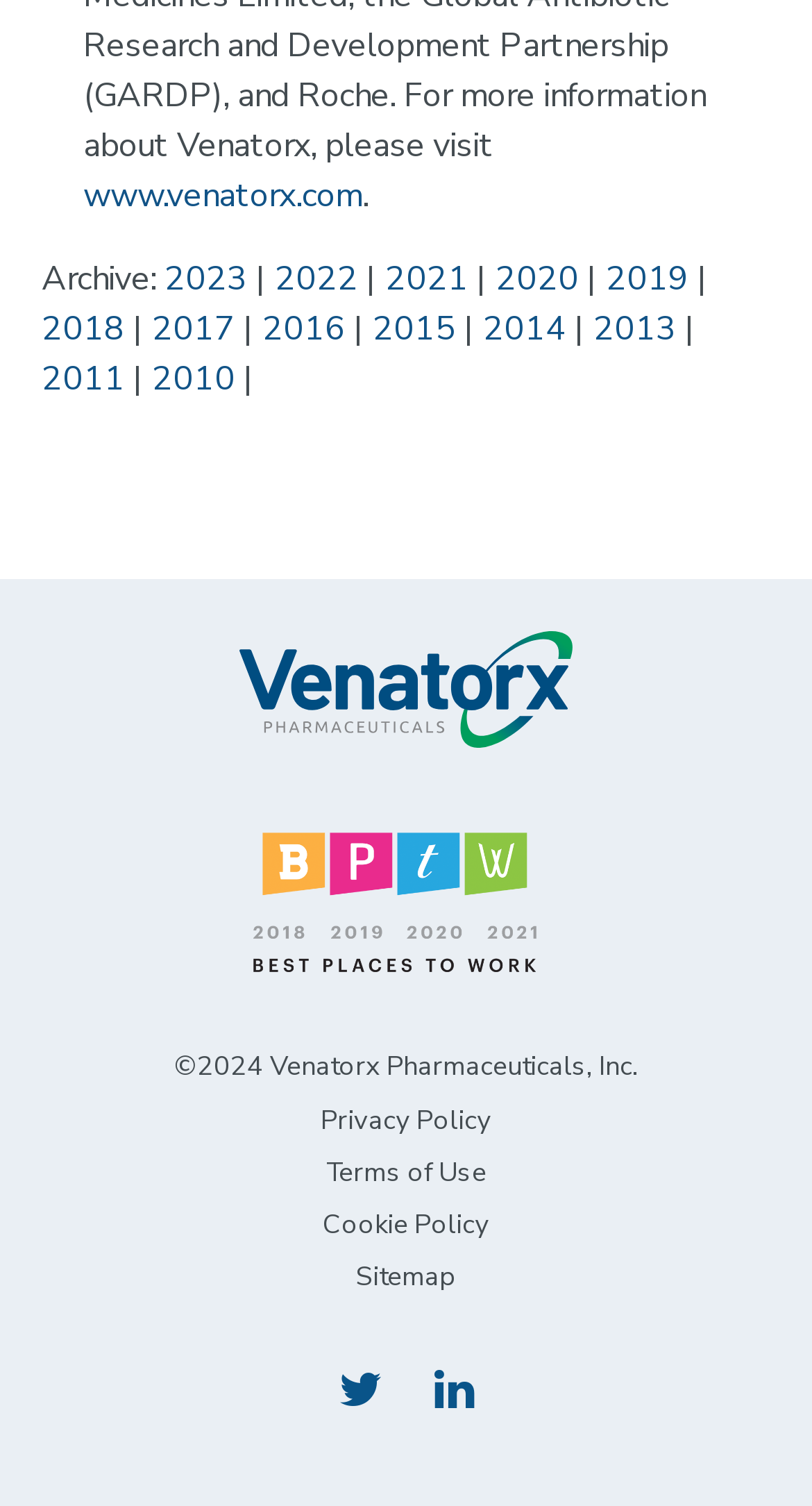Please identify the bounding box coordinates of the element I need to click to follow this instruction: "Visit the Venatorx Pharmaceuticals website".

[0.103, 0.115, 0.446, 0.146]